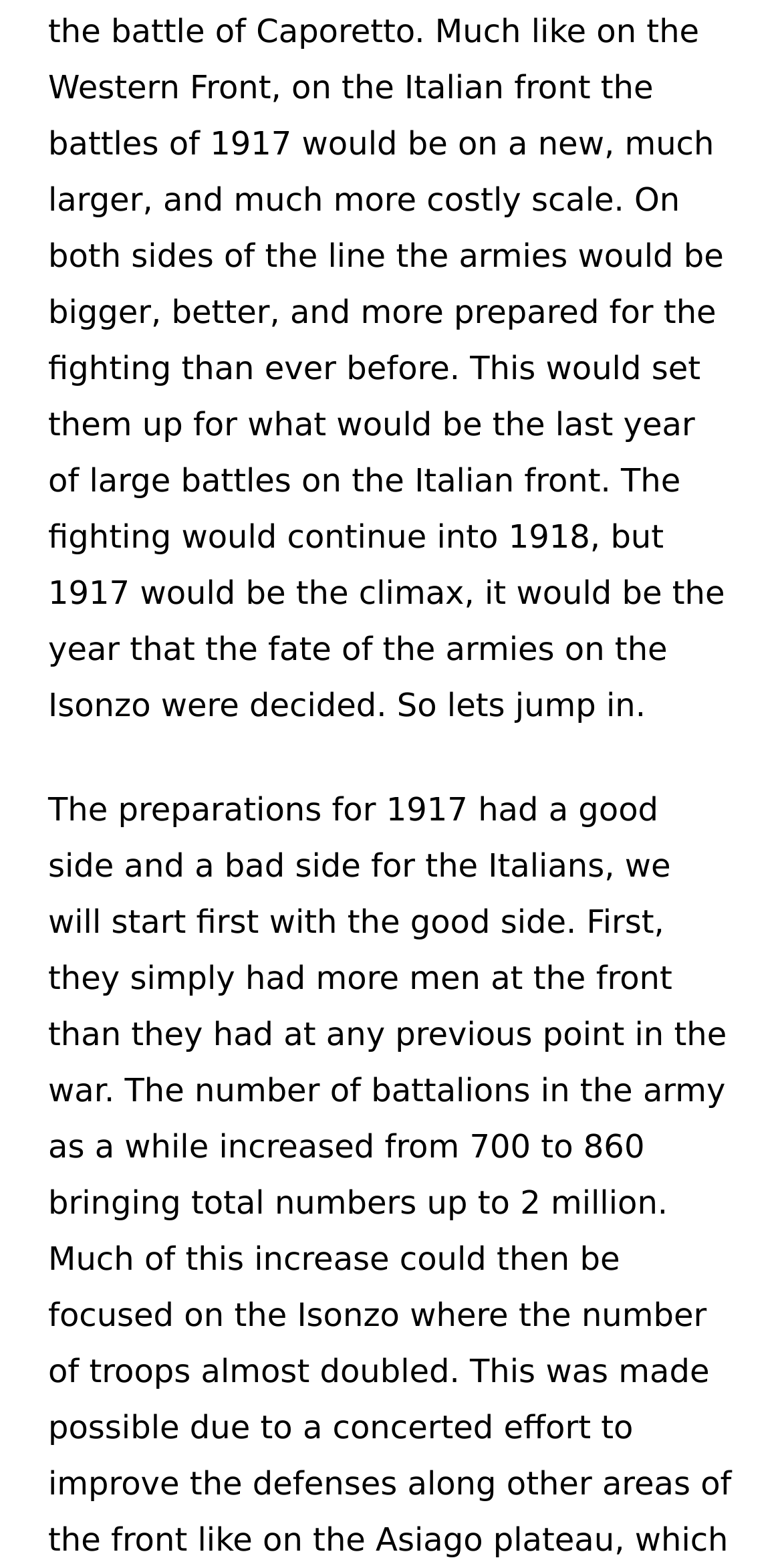Are there any images on this webpage?
From the image, respond using a single word or phrase.

Yes